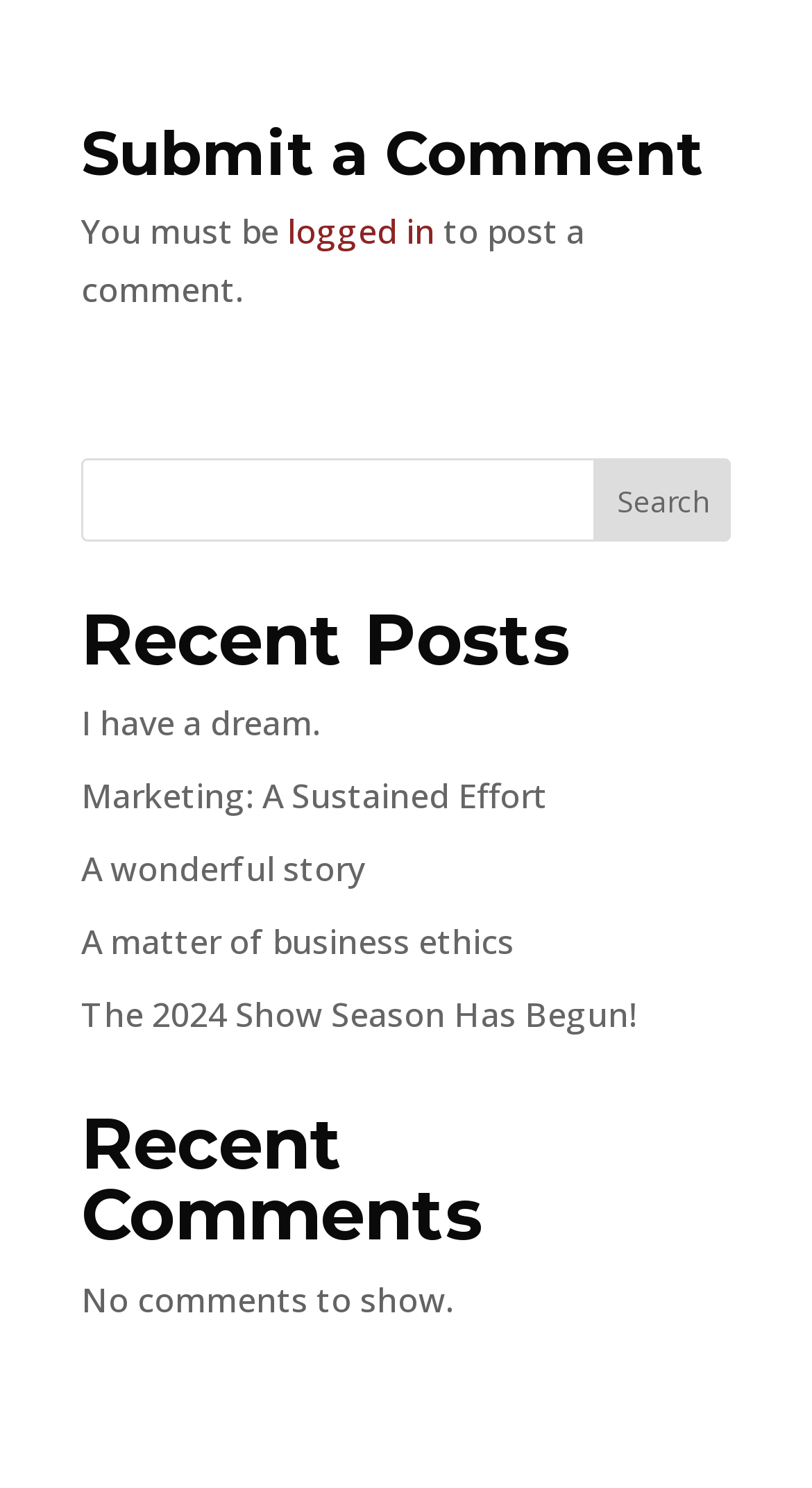Please give a short response to the question using one word or a phrase:
How many recent posts are listed?

5